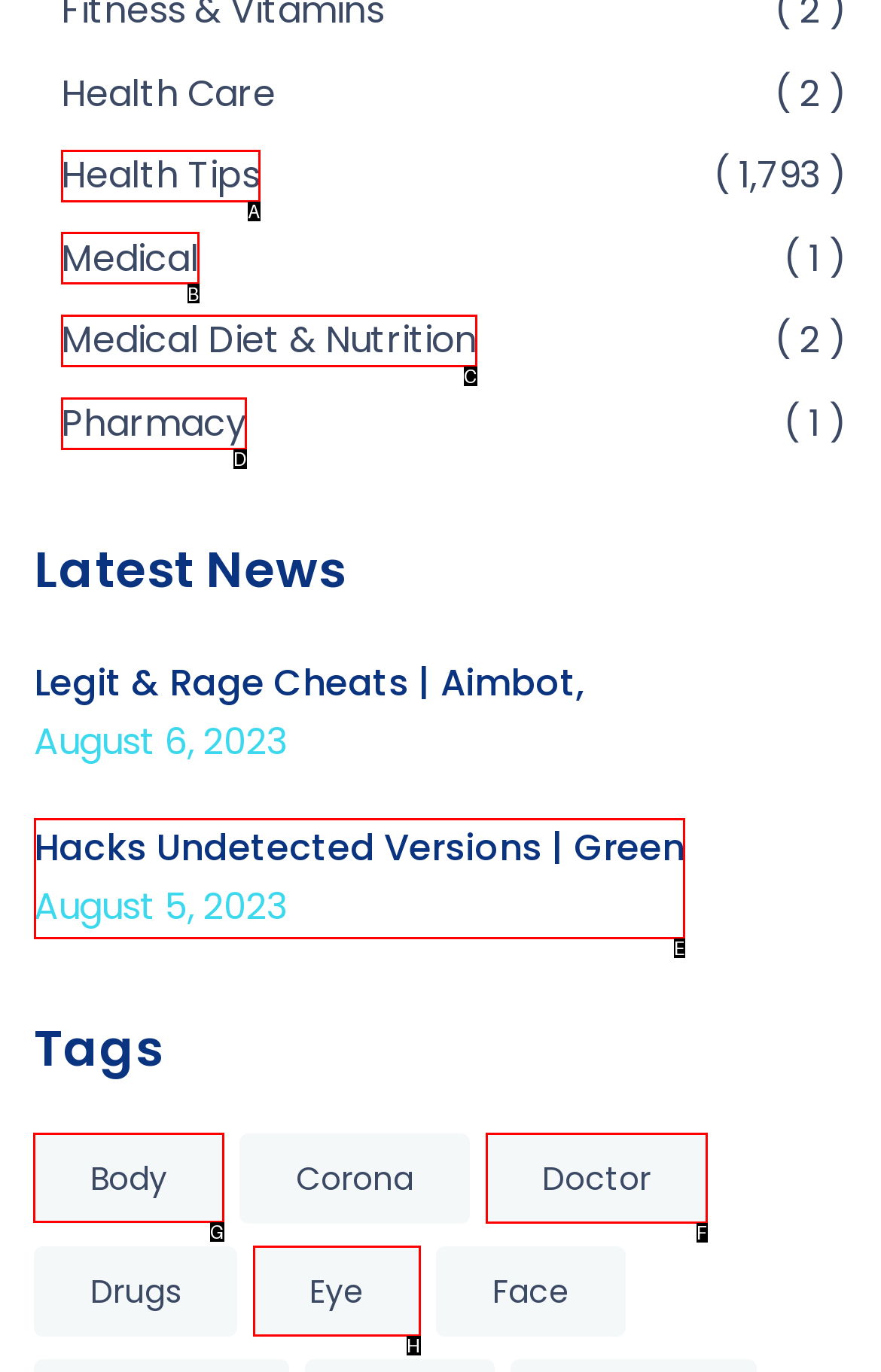Identify the letter of the option that should be selected to accomplish the following task: view December 2021. Provide the letter directly.

None